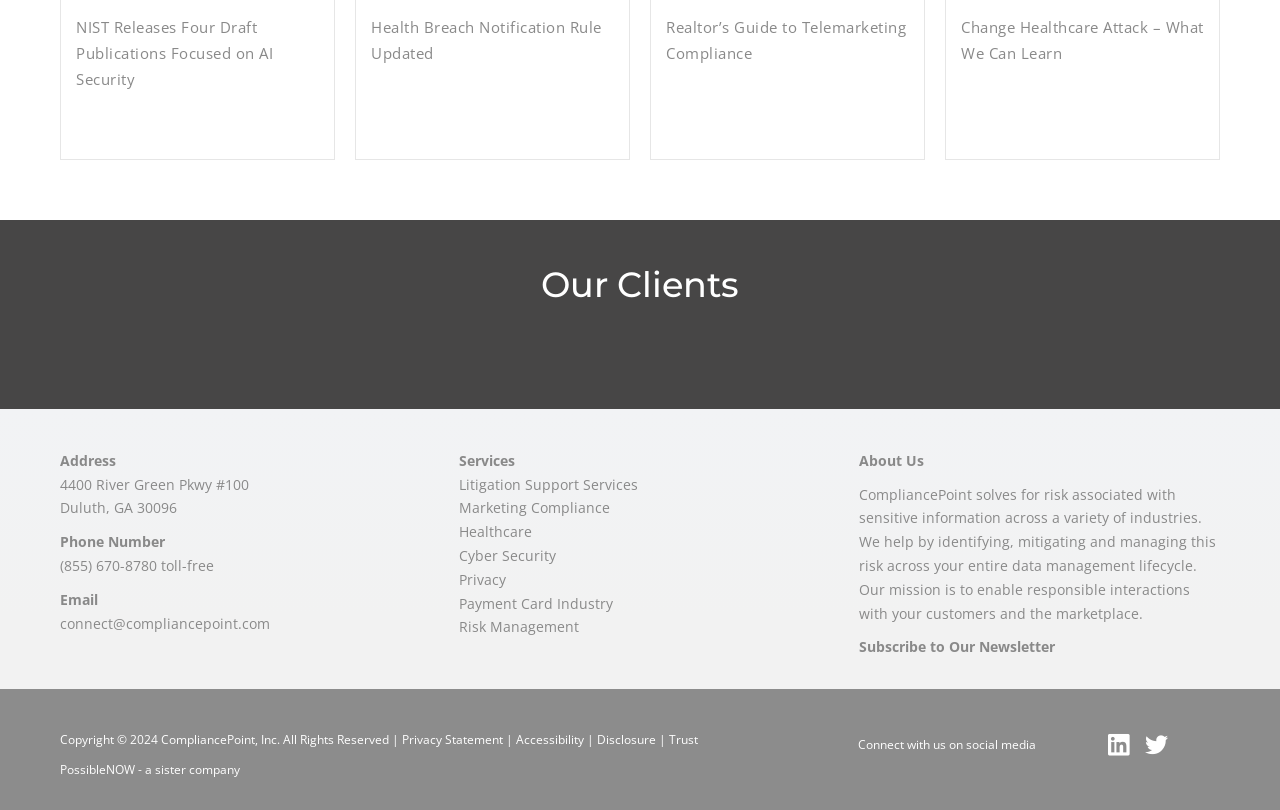Respond to the question with just a single word or phrase: 
What is the company's phone number?

(855) 670-8780